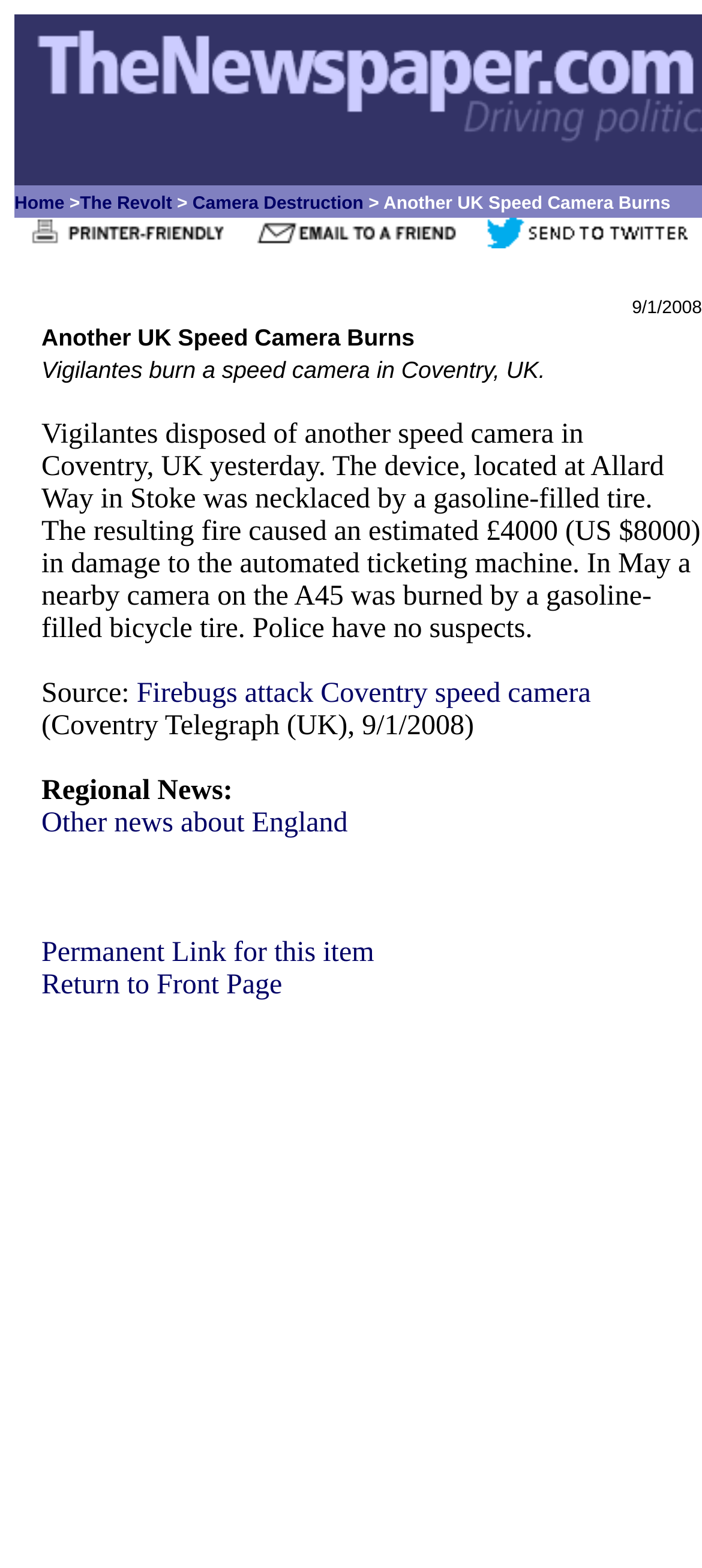Provide a one-word or brief phrase answer to the question:
What is the method used to destroy the speed camera?

gasoline-filled tire